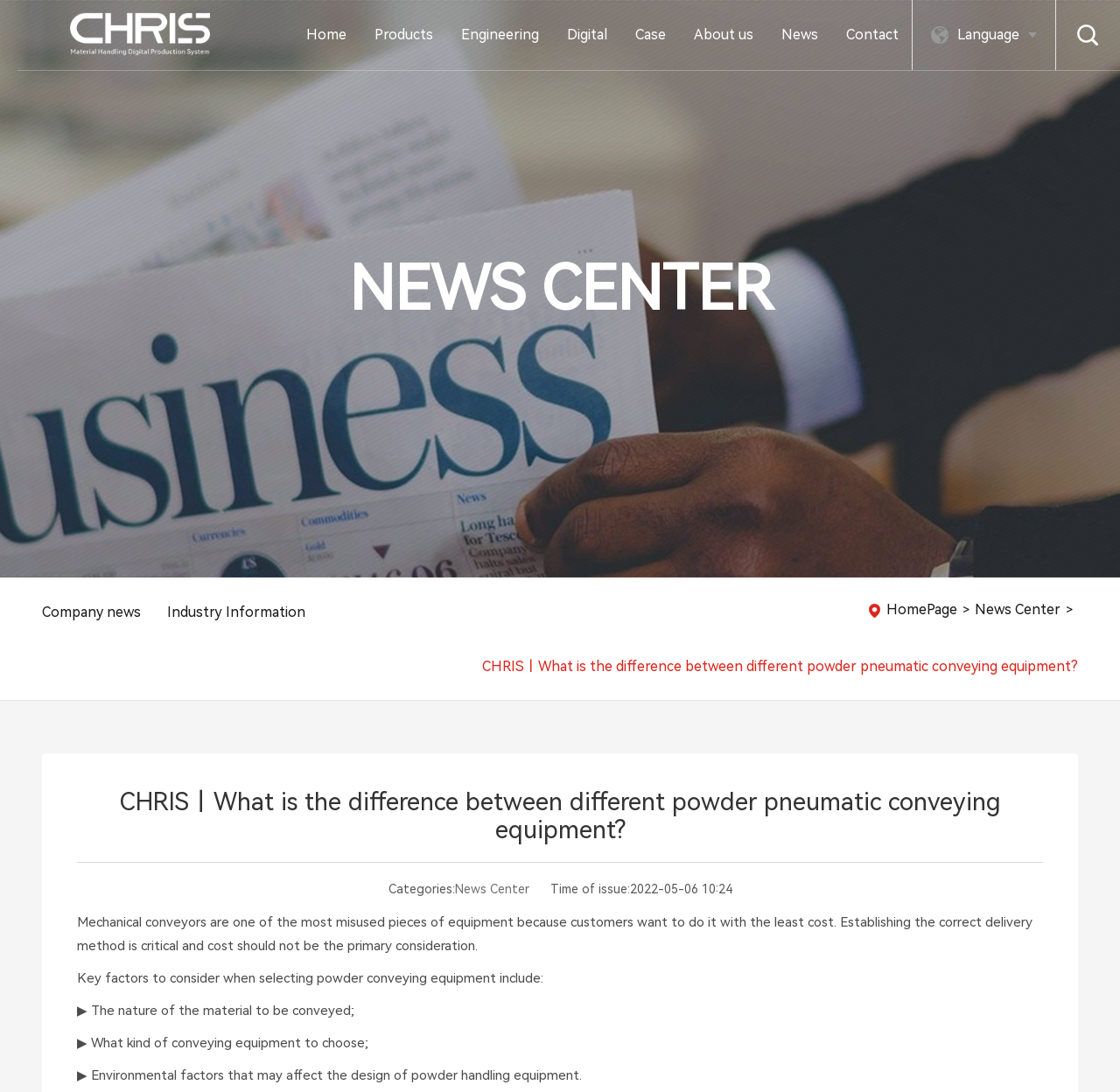Kindly determine the bounding box coordinates for the clickable area to achieve the given instruction: "Click on Home".

[0.261, 0.0, 0.322, 0.064]